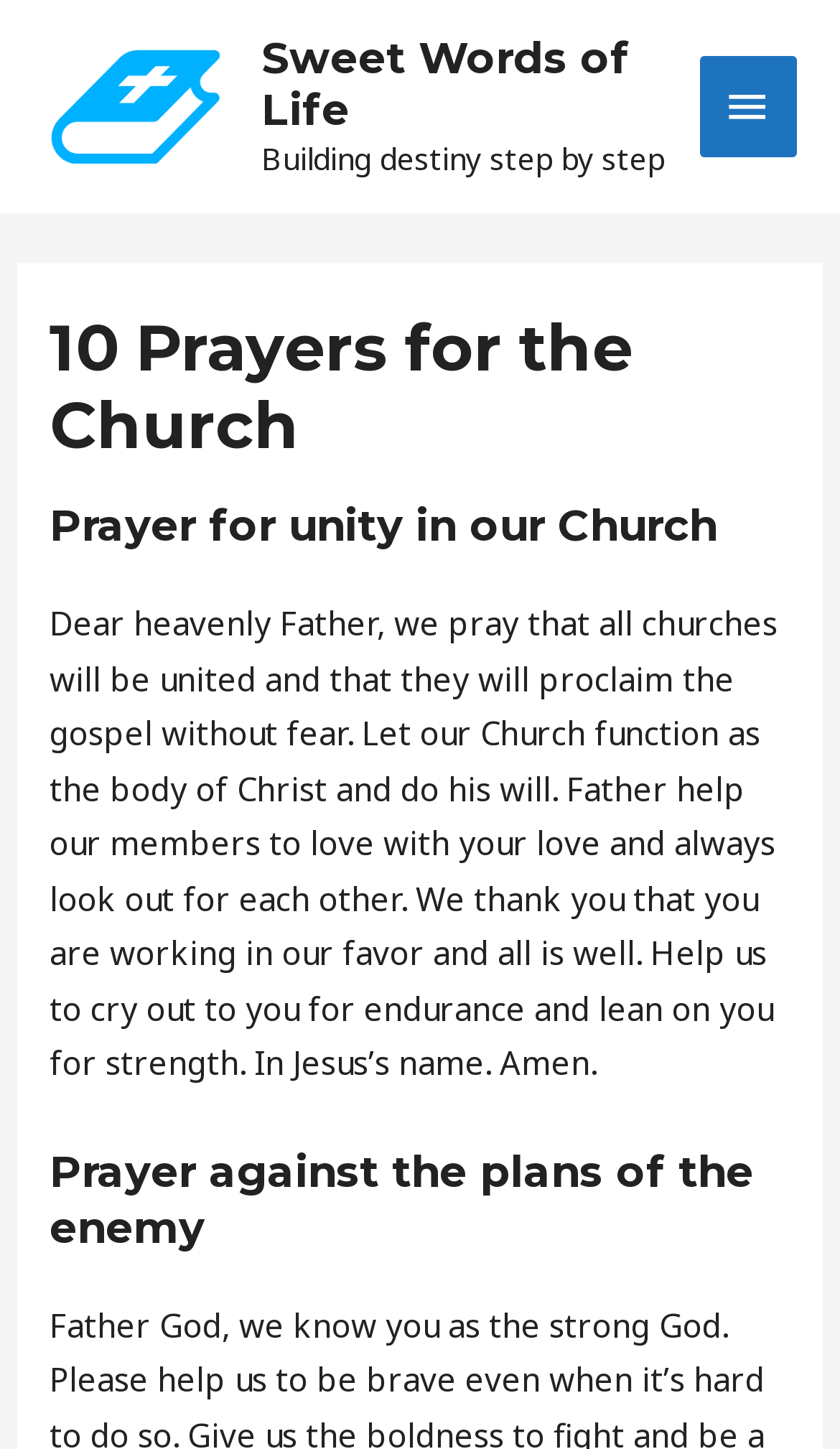What is the enemy's plan?
Respond to the question with a single word or phrase according to the image.

Not specified